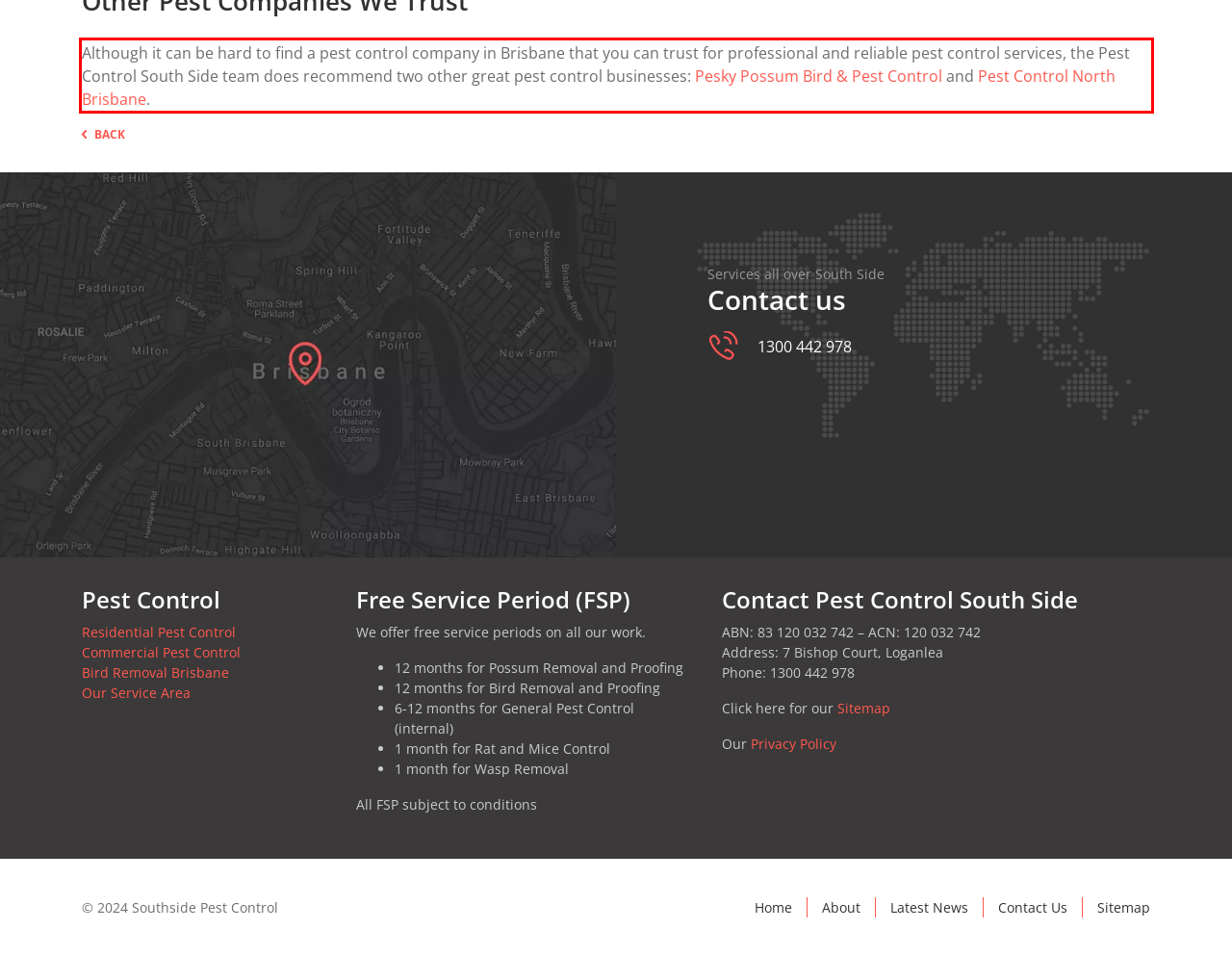Please identify and extract the text from the UI element that is surrounded by a red bounding box in the provided webpage screenshot.

Although it can be hard to find a pest control company in Brisbane that you can trust for professional and reliable pest control services, the Pest Control South Side team does recommend two other great pest control businesses: Pesky Possum Bird & Pest Control and Pest Control North Brisbane.